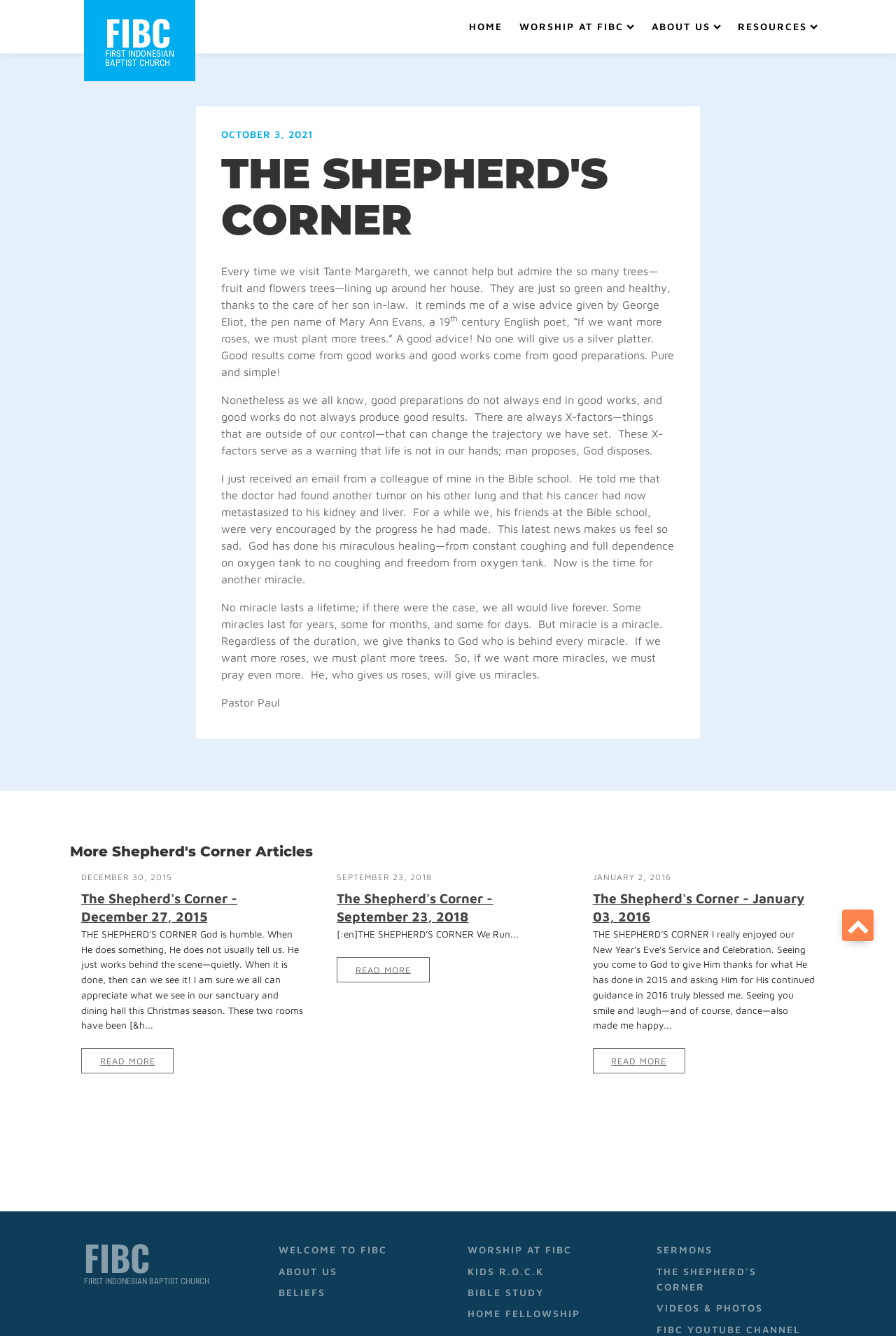Locate the bounding box coordinates of the element to click to perform the following action: 'Open the 'Apple' podcast'. The coordinates should be given as four float values between 0 and 1, in the form of [left, top, right, bottom].

None